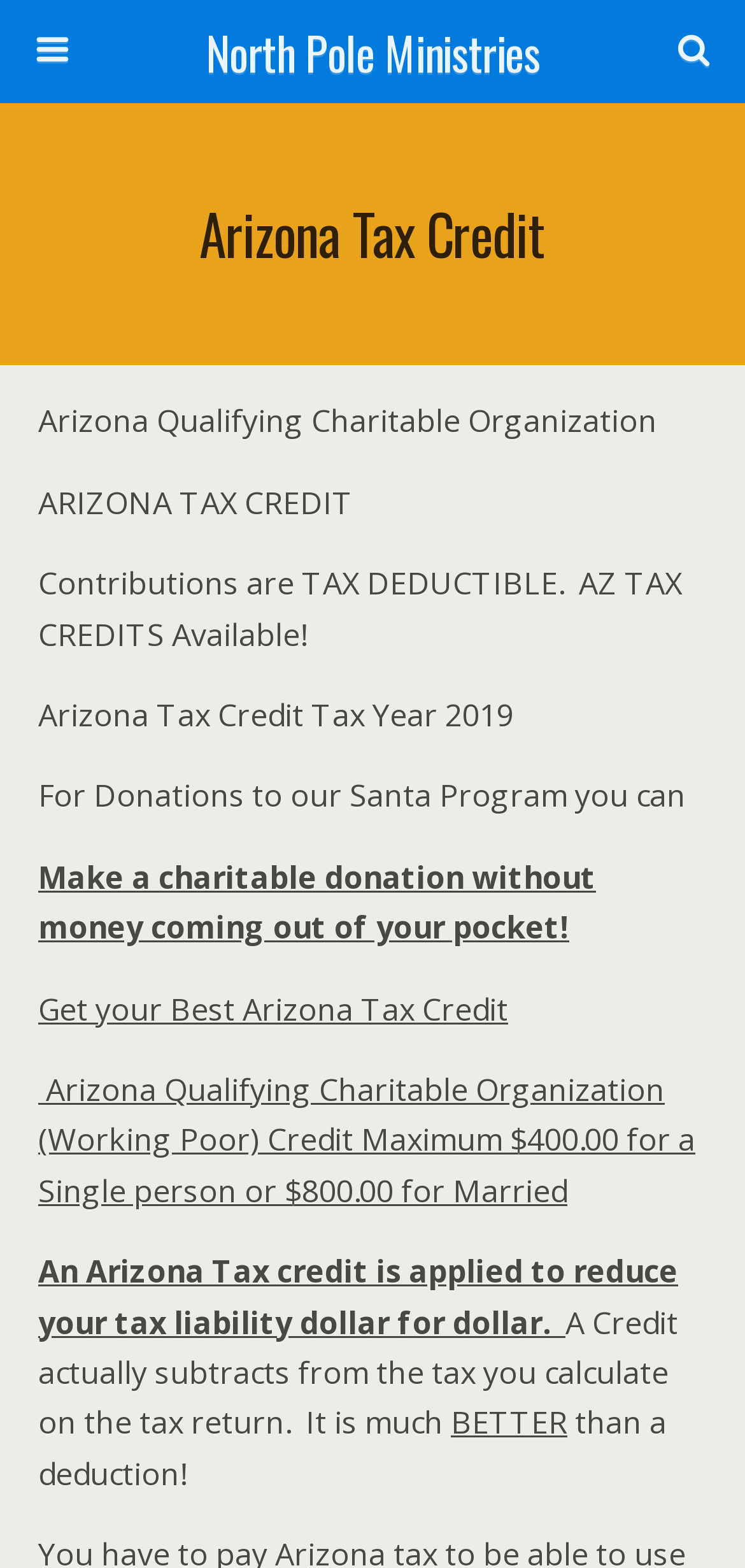Please analyze the image and give a detailed answer to the question:
What is the name of the organization?

The name of the organization is mentioned in the top-left corner of the webpage as a link and a heading, which is 'North Pole Ministries'.